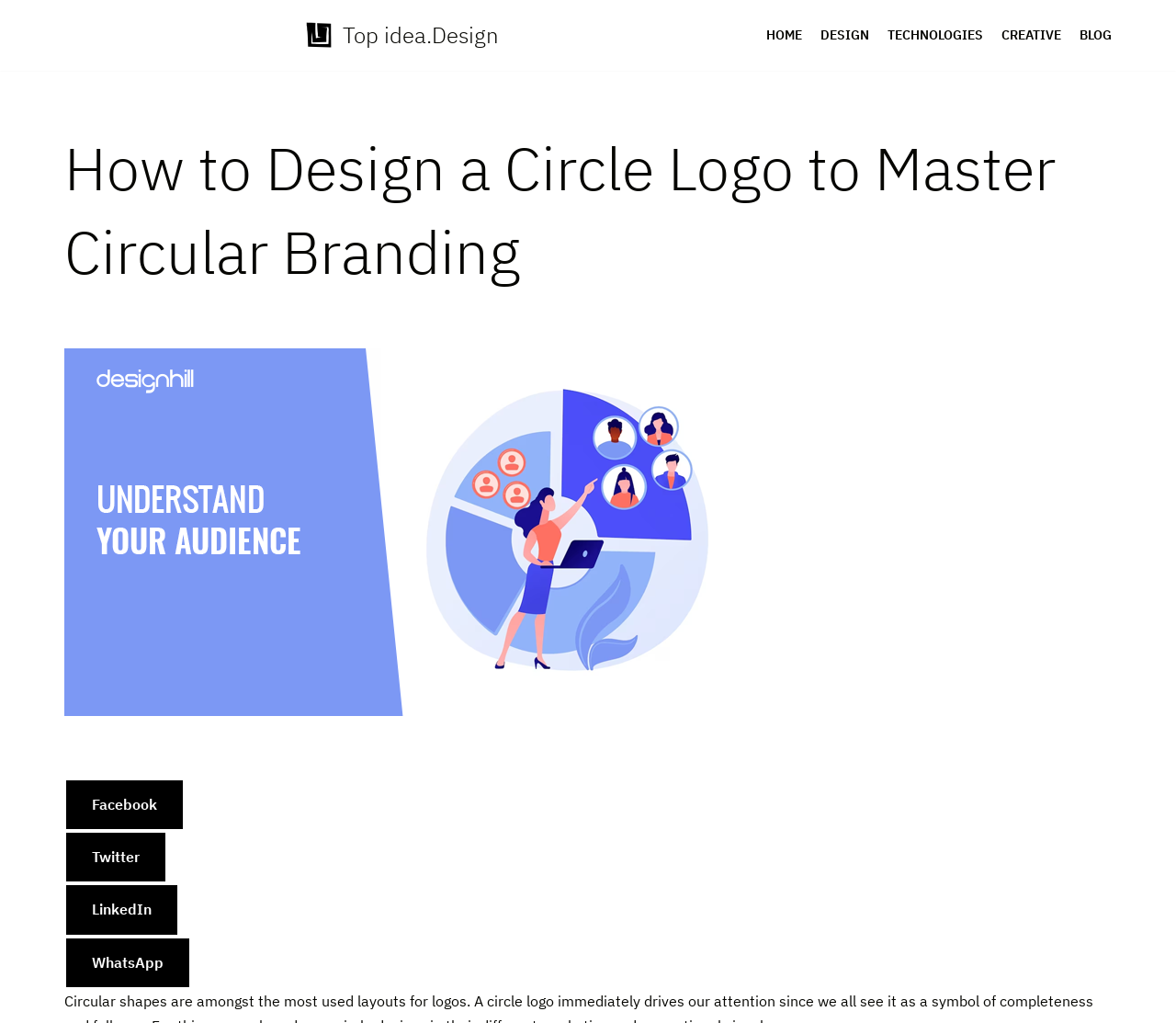Specify the bounding box coordinates of the area to click in order to execute this command: 'read the blog'. The coordinates should consist of four float numbers ranging from 0 to 1, and should be formatted as [left, top, right, bottom].

[0.918, 0.023, 0.945, 0.046]